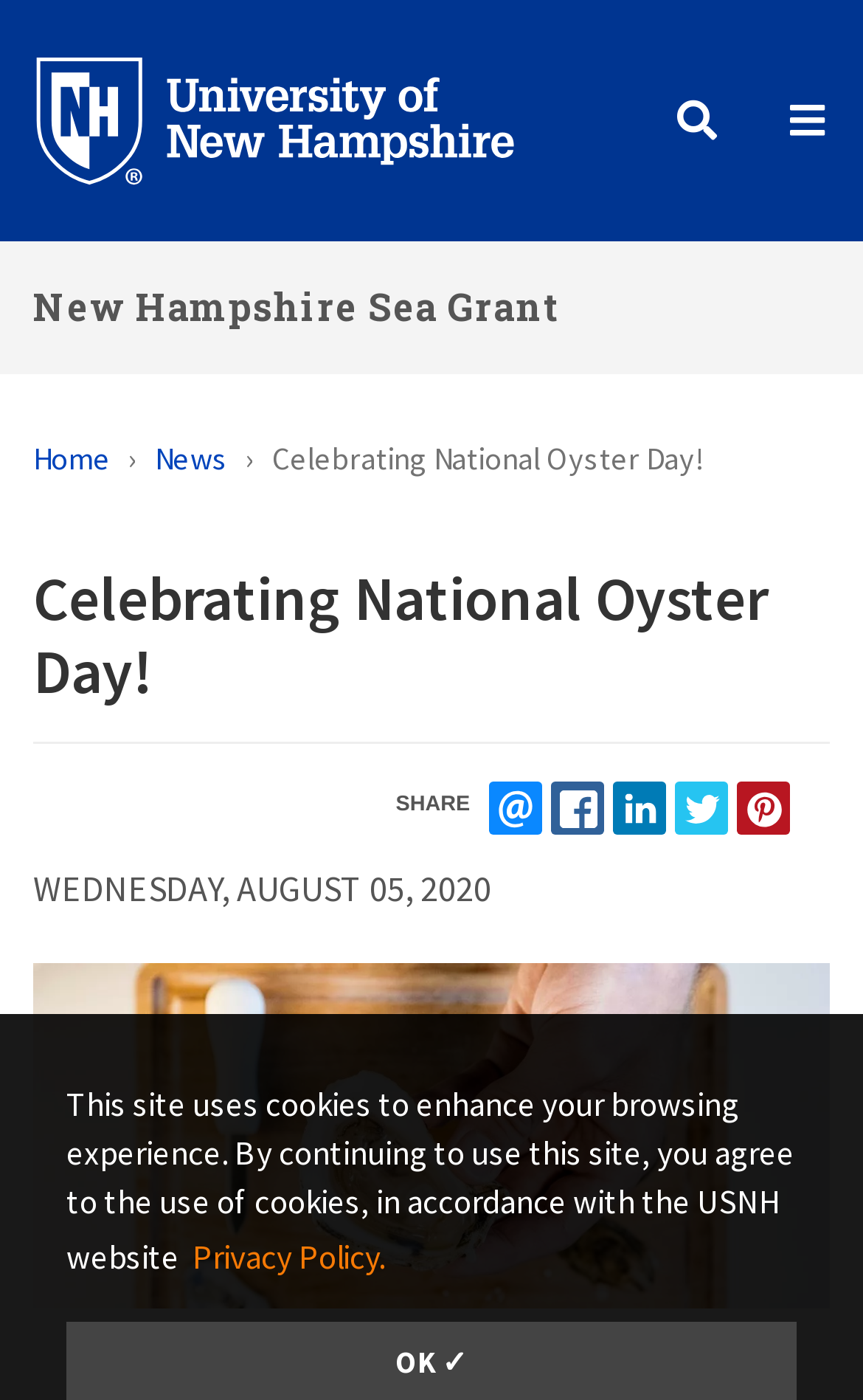Please mark the clickable region by giving the bounding box coordinates needed to complete this instruction: "Read the article about National Oyster Day".

[0.038, 0.689, 0.962, 0.935]